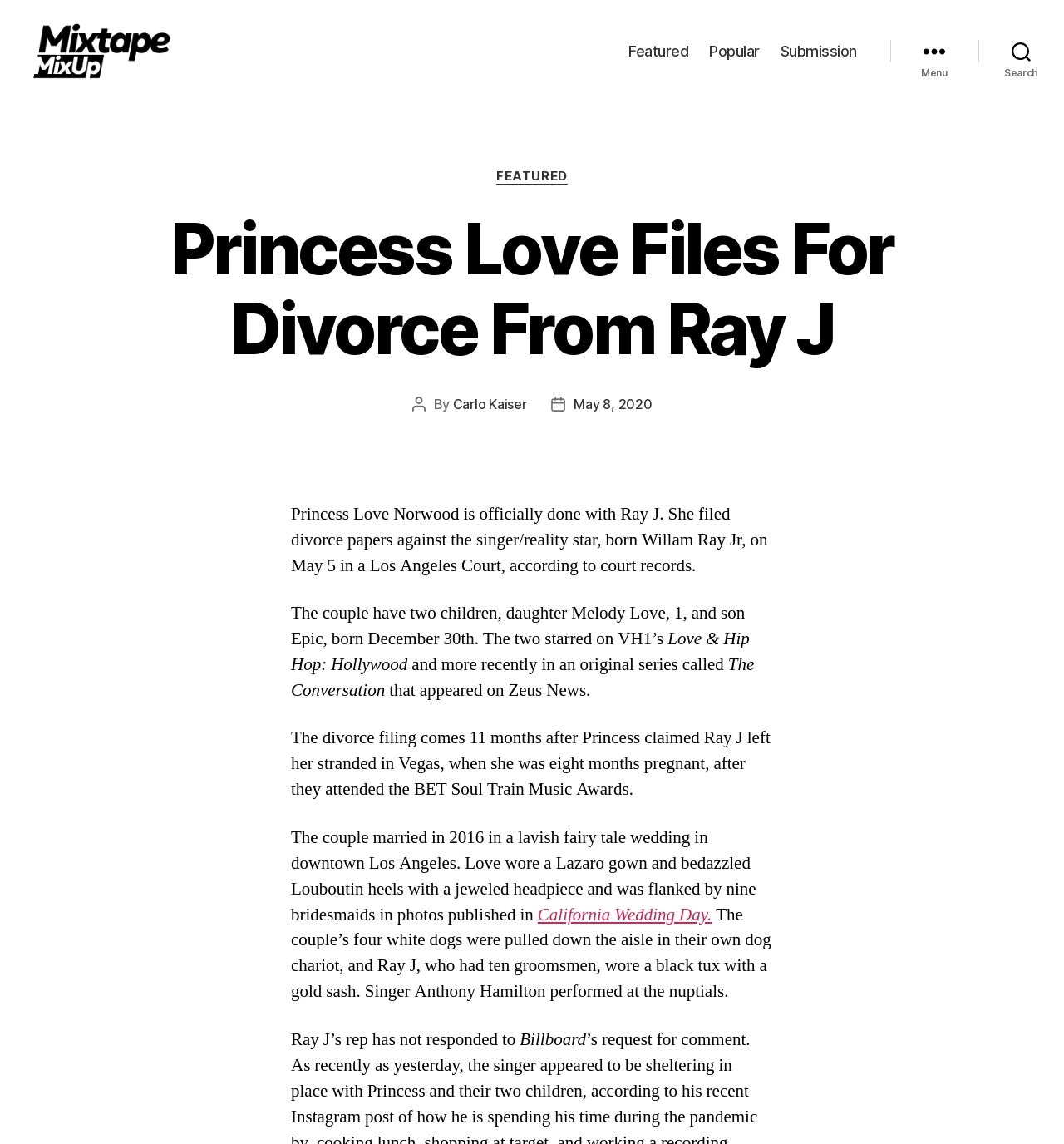How many children do Princess Love and Ray J have?
Identify the answer in the screenshot and reply with a single word or phrase.

Two